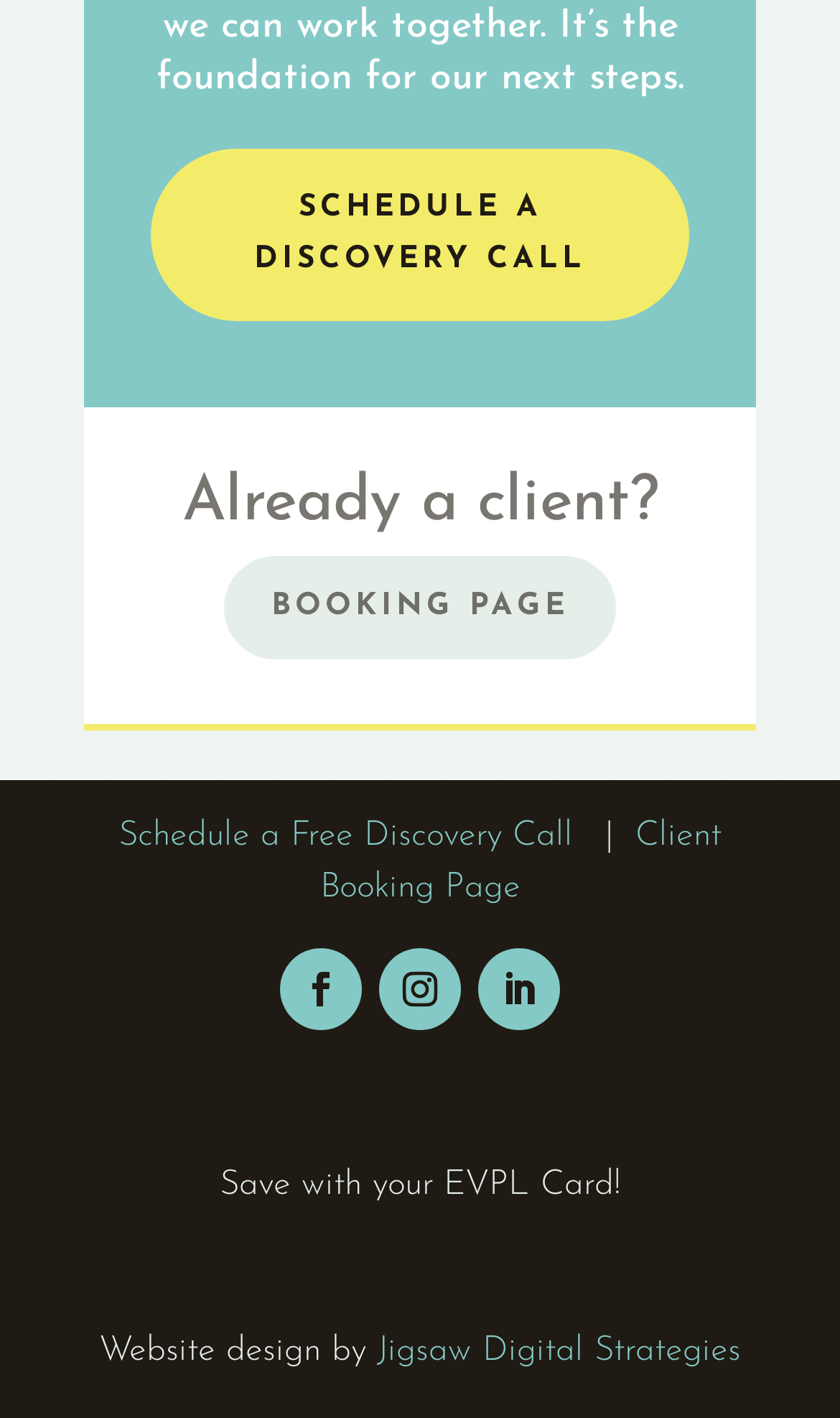Predict the bounding box coordinates of the UI element that matches this description: "BOOKING PAGE". The coordinates should be in the format [left, top, right, bottom] with each value between 0 and 1.

[0.267, 0.392, 0.733, 0.465]